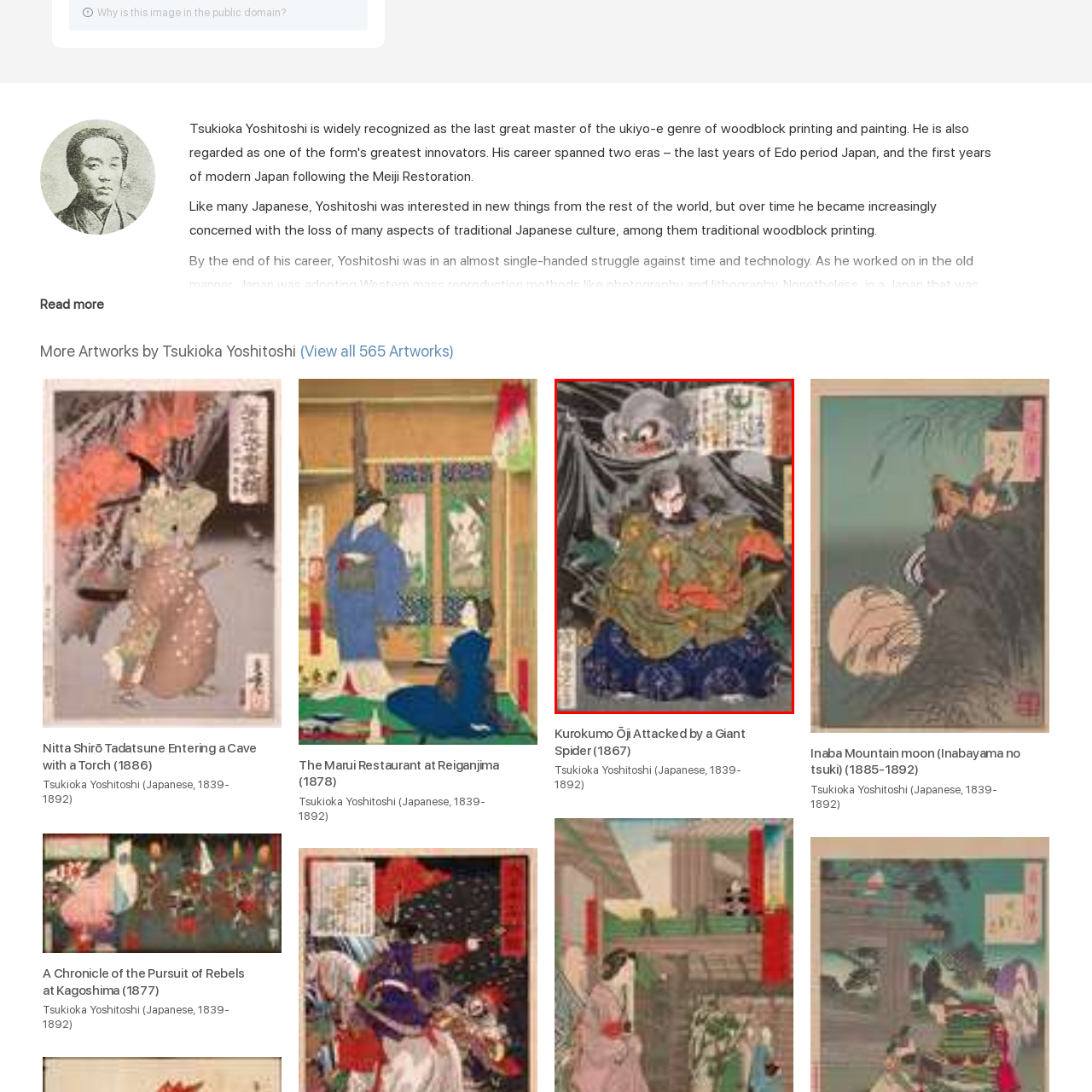Notice the image within the red frame, What is the name of the hero in the artwork?
 Your response should be a single word or phrase.

Kurokumo Ōji